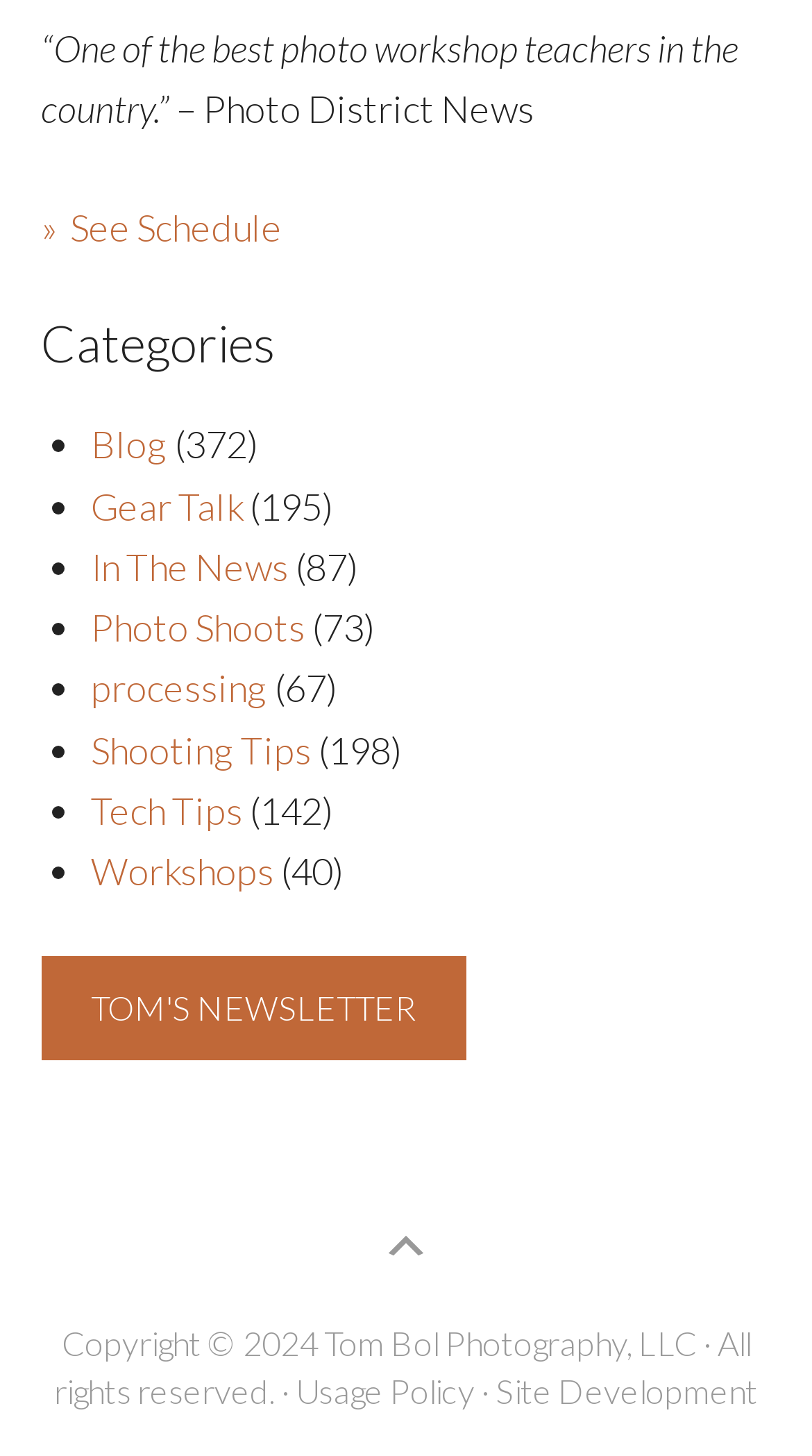Answer the question briefly using a single word or phrase: 
What is the quote about the teacher?

One of the best photo workshop teachers in the country.